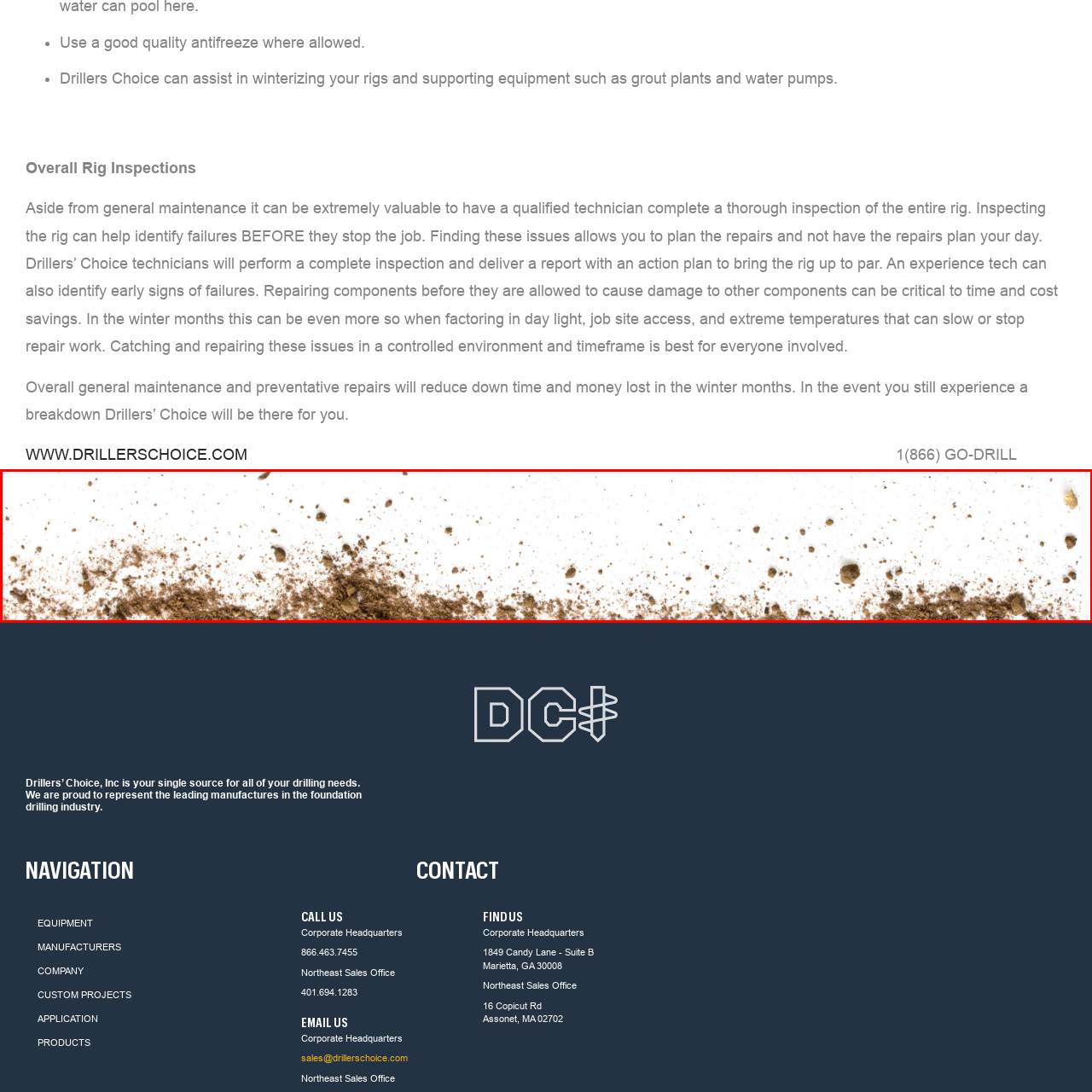What does the image symbolize?
Pay attention to the image within the red bounding box and answer using just one word or a concise phrase.

Foundation and land